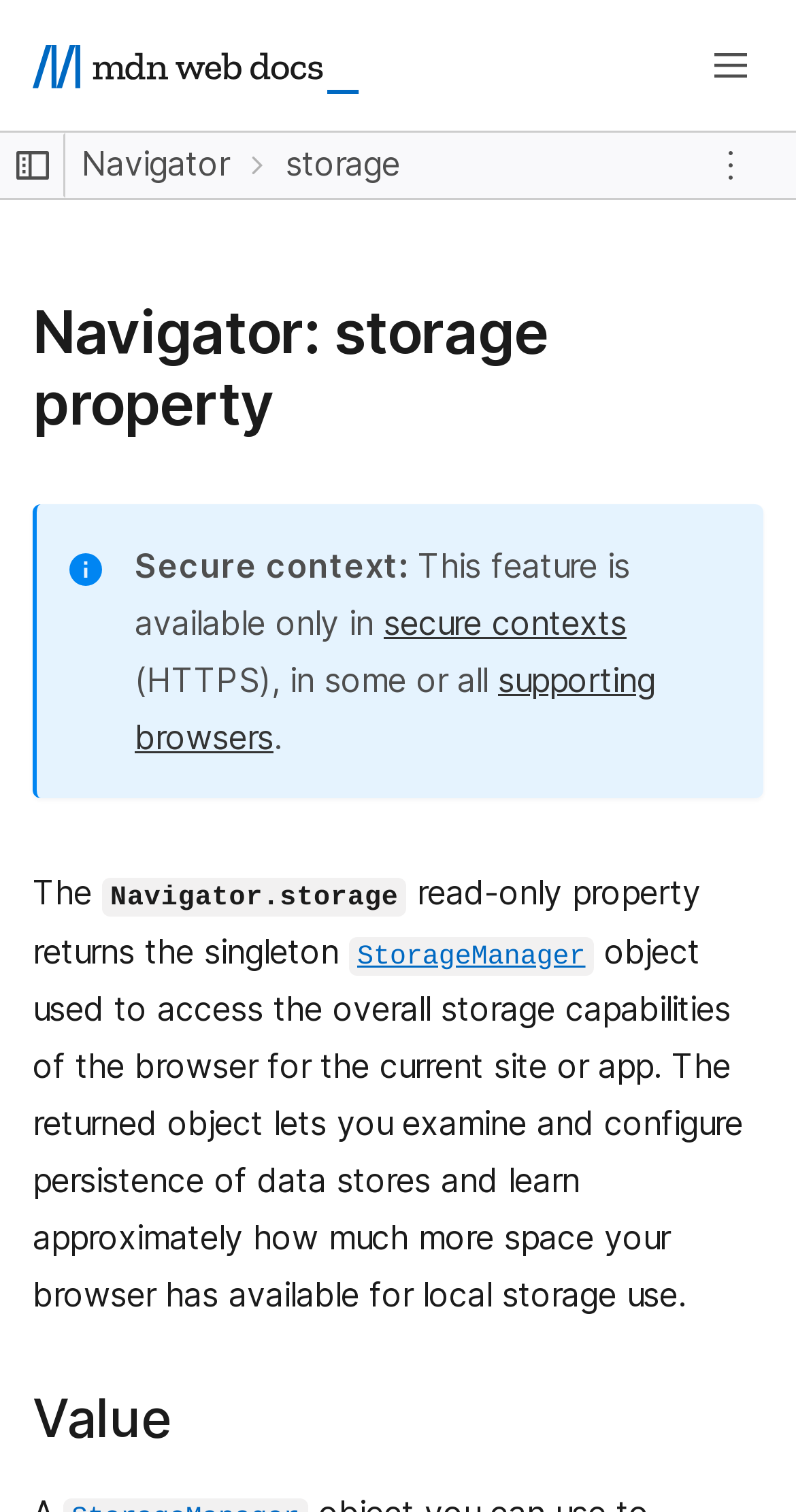Give a comprehensive overview of the webpage, including key elements.

This webpage is about the Navigator.storage property in web APIs. At the top left, there is an MDN homepage link accompanied by an MDN Web Docs image. On the top right, there are two buttons: "Open main menu" and "Article actions". Below the top section, there is a "Breadcrumb" navigation menu with two links: "Navigator" and "storage". 

On the left side, there is a button to "Expand sidebar" which controls the sidebar-quicklinks. The main content of the page starts with a header section that includes the title "Navigator: storage property". Below the title, there is a section that describes the property, stating that it is available only in secure contexts, such as HTTPS, and in some or all supporting browsers. 

The description continues, explaining that the Navigator.storage read-only property returns the singleton StorageManager object, which allows access to the overall storage capabilities of the browser for the current site or app. The text also explains that the returned object can be used to examine and configure persistence of data stores and learn approximately how much more space the browser has available for local storage use. 

At the bottom of the page, there is a section with a "Value" heading, which includes a link to "Value".